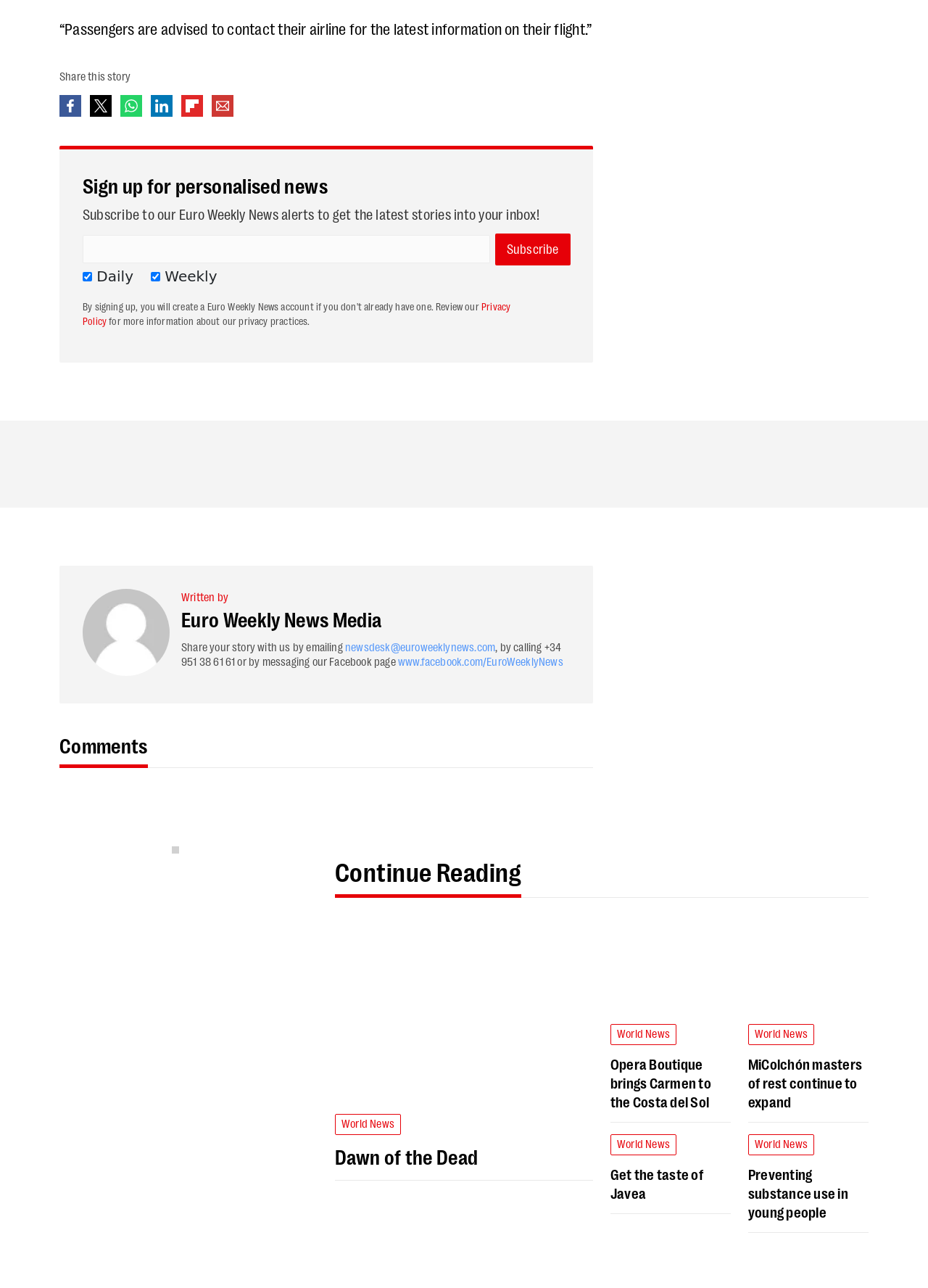Please locate the UI element described by "value="Subscribe"" and provide its bounding box coordinates.

[0.533, 0.181, 0.615, 0.206]